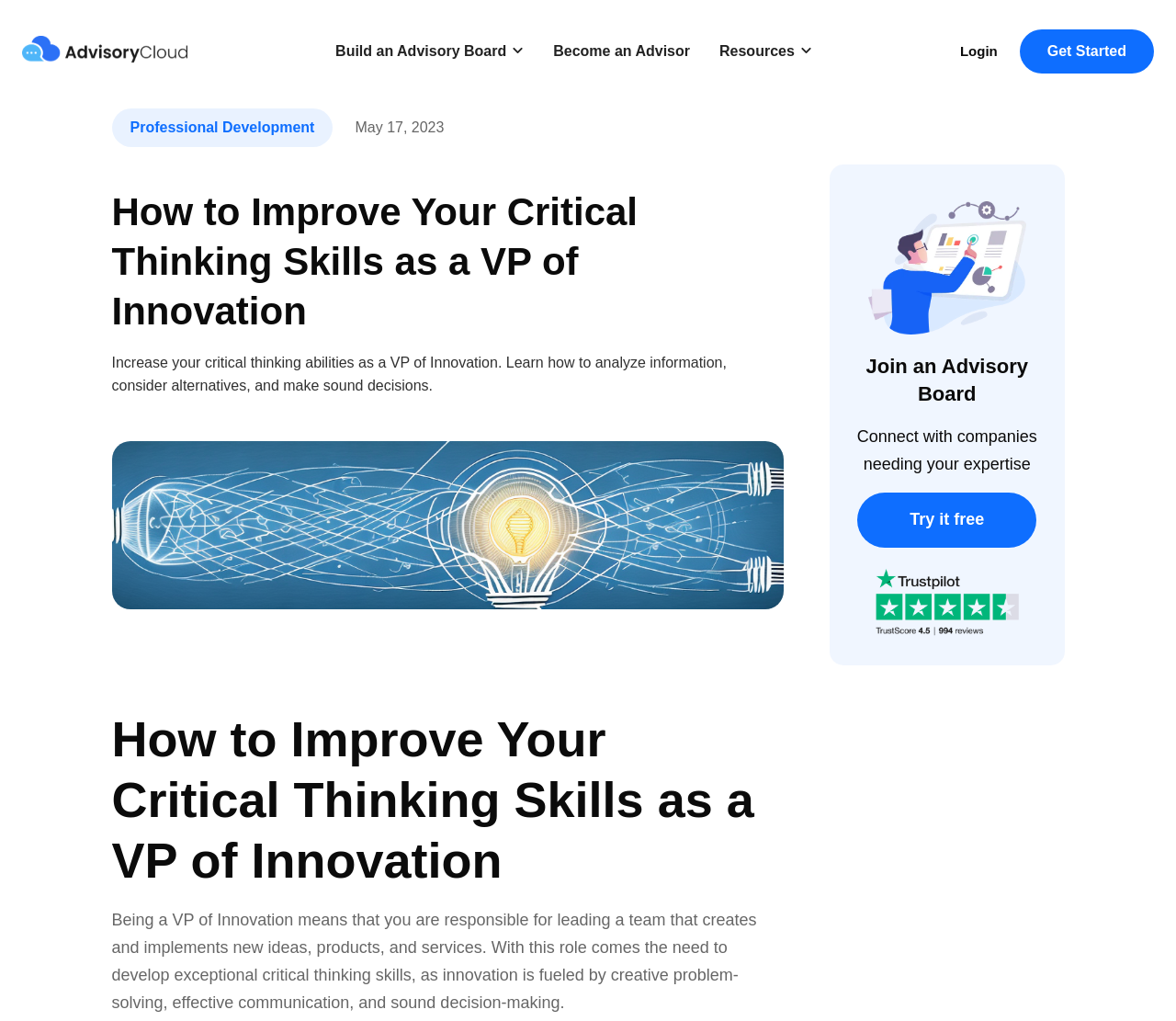Given the element description "Get Started" in the screenshot, predict the bounding box coordinates of that UI element.

[0.867, 0.029, 0.981, 0.072]